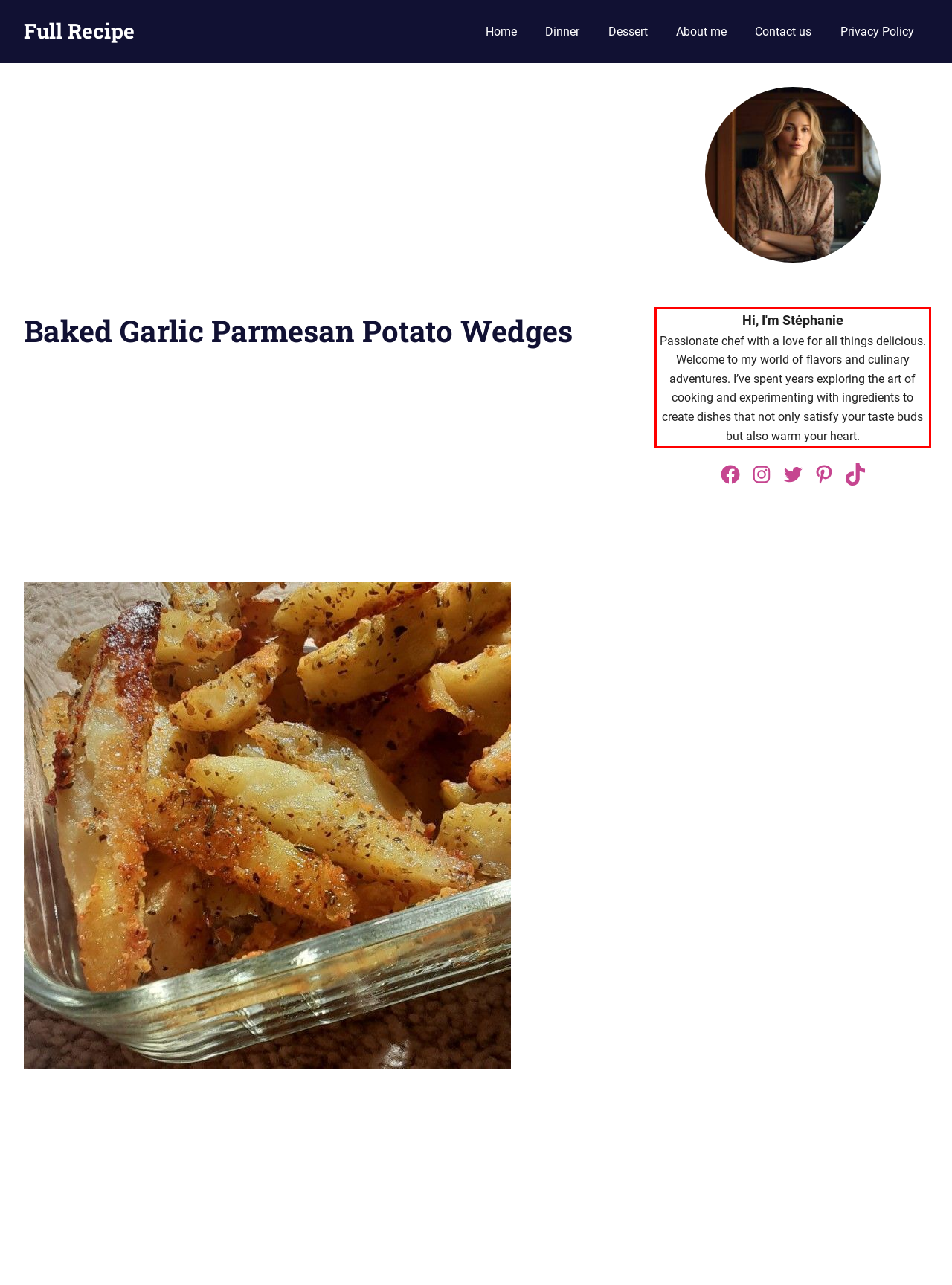Given a webpage screenshot, identify the text inside the red bounding box using OCR and extract it.

Hi, I'm Stéphanie Passionate chef with a love for all things delicious. Welcome to my world of flavors and culinary adventures. I’ve spent years exploring the art of cooking and experimenting with ingredients to create dishes that not only satisfy your taste buds but also warm your heart.